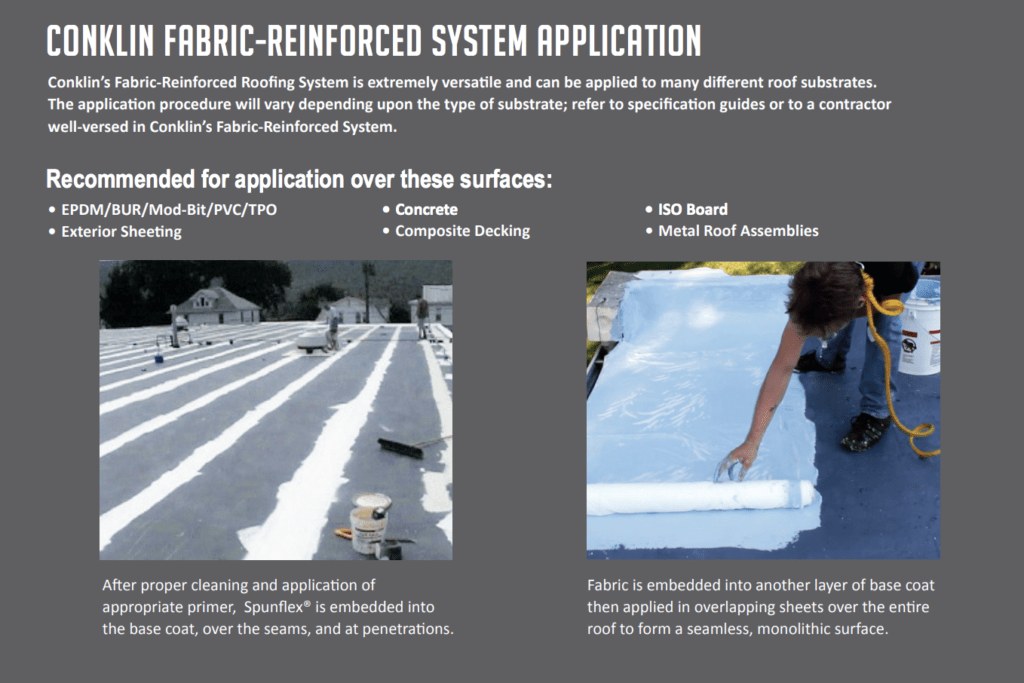Describe the image with as much detail as possible.

This image showcases the application of Conklin's Fabric-Reinforced Roofing System, a highly versatile solution designed for various roof substrates. The scene captures a workman actively applying the roofing material across a flat surface, highlighting the practical aspects of the installation process. In the background, a partially completed roofing structure is visible, indicating a professional setting.

Key recommended surfaces for this roofing system include EPDM/BUR/Mod-Bit/PVC/TPO, concrete, composite decking, ISO board, and metal roof assemblies. The image emphasizes the importance of proper preparation, such as cleaning and applying a suitable primer before embedding the Spunflex® fabric into the base coat. This technique ensures a seamless, monolithic roof finish, crucial for enhancing durability and efficiency in roofing applications.